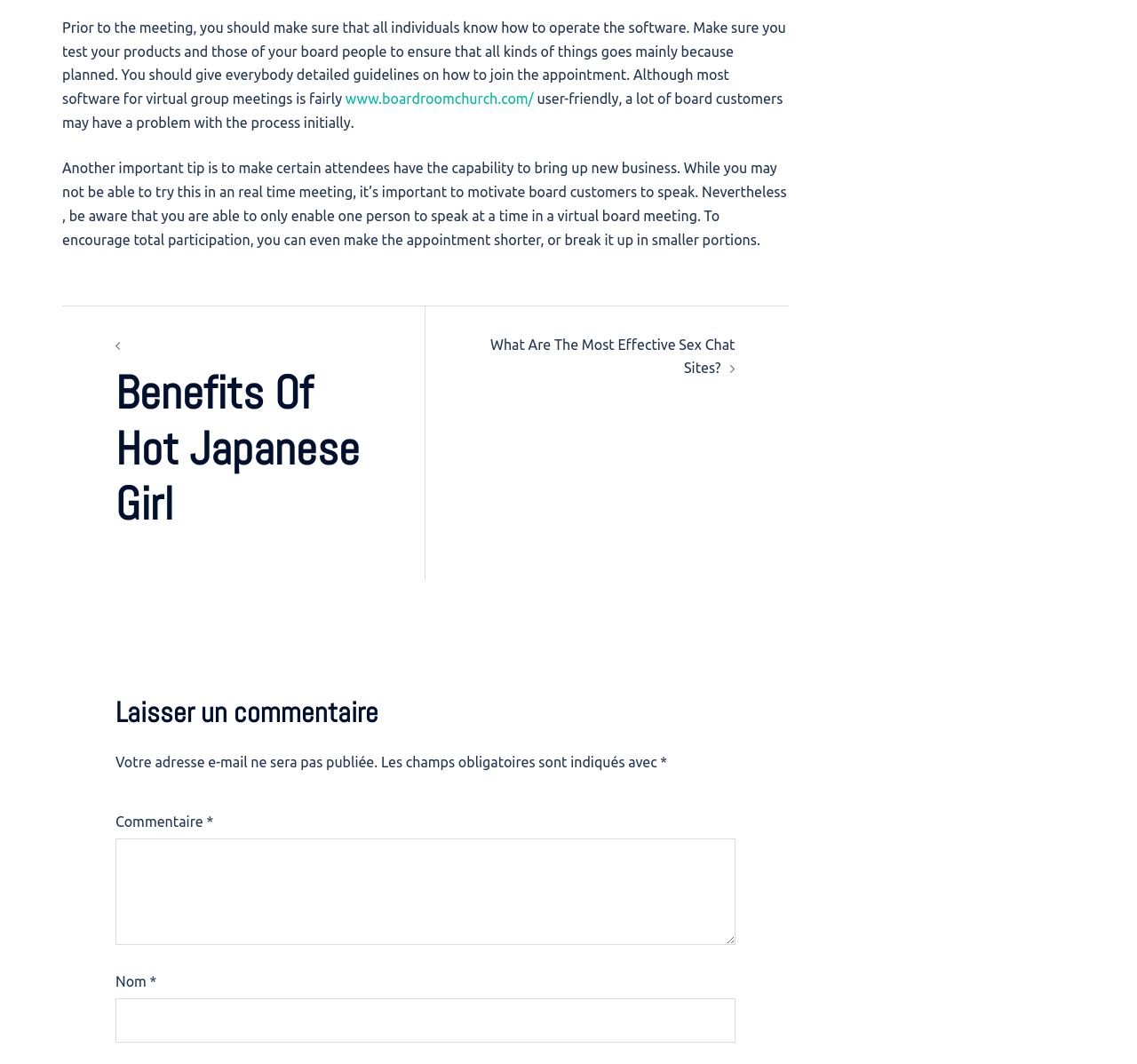Find the bounding box coordinates for the HTML element described in this sentence: "parent_node: Nom * name="author"". Provide the coordinates as four float numbers between 0 and 1, in the format [left, top, right, bottom].

[0.102, 0.938, 0.646, 0.98]